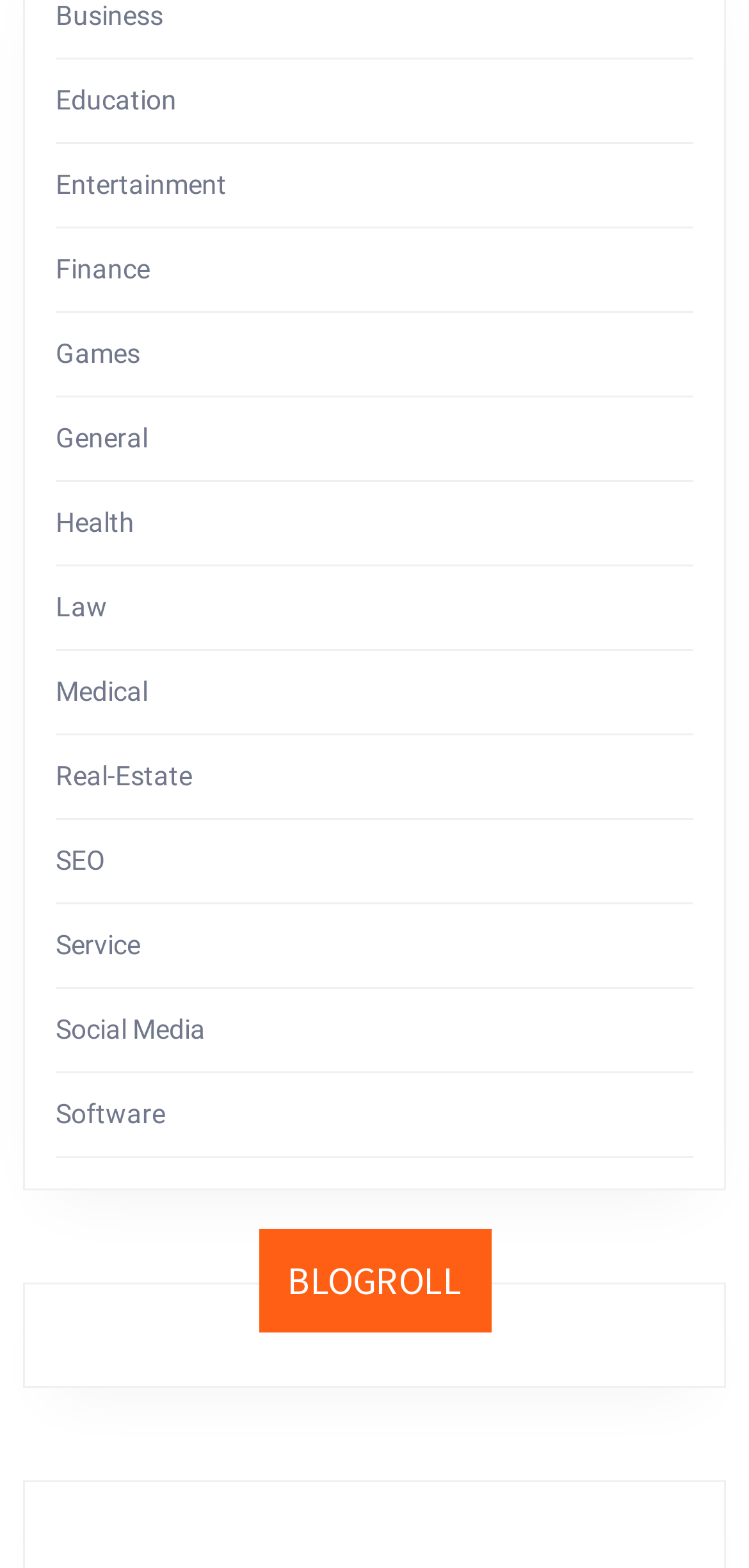Locate the bounding box coordinates of the element to click to perform the following action: 'Explore Entertainment'. The coordinates should be given as four float values between 0 and 1, in the form of [left, top, right, bottom].

[0.074, 0.108, 0.303, 0.127]